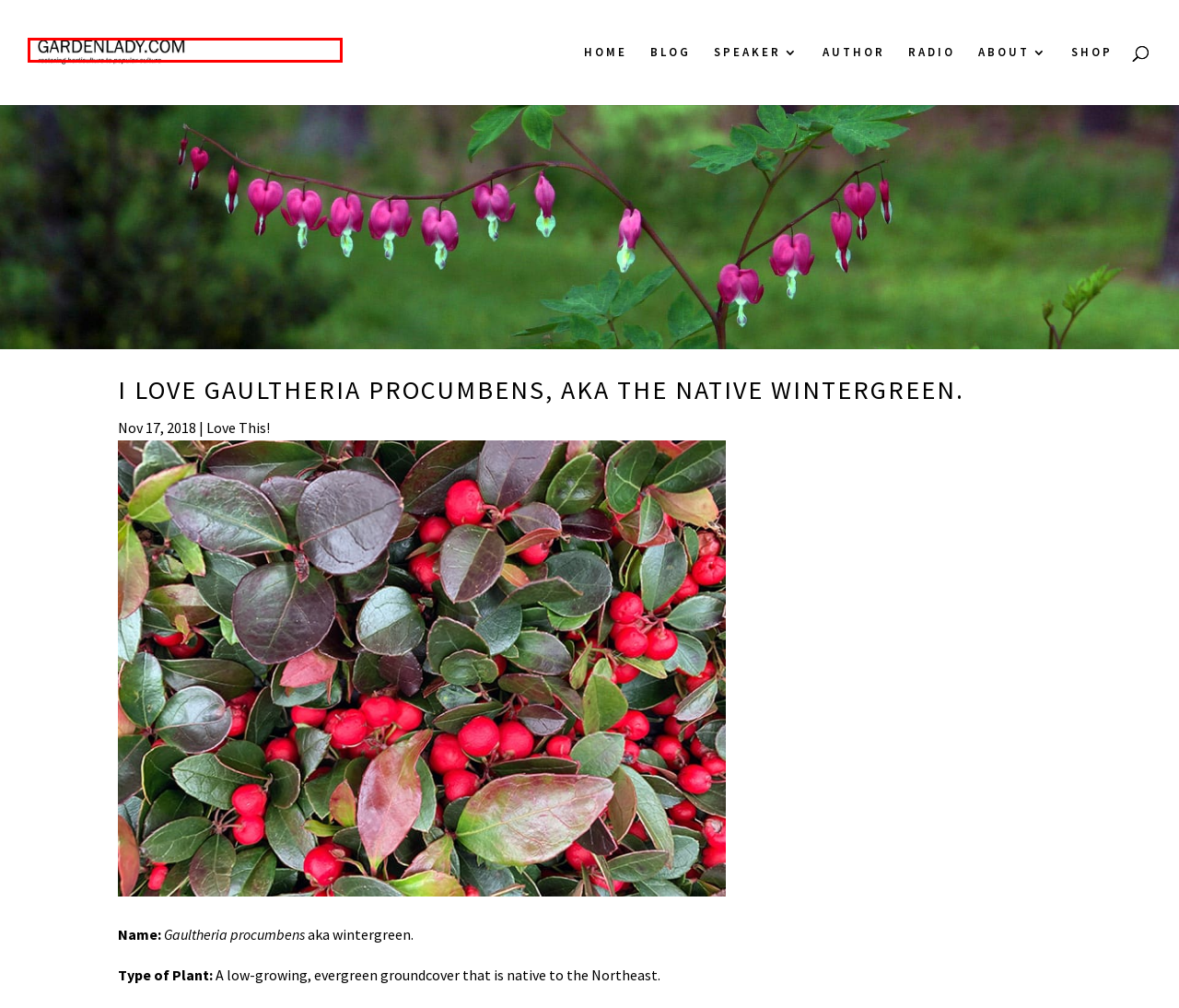You see a screenshot of a webpage with a red bounding box surrounding an element. Pick the webpage description that most accurately represents the new webpage after interacting with the element in the red bounding box. The options are:
A. Contact | GardenLady.com
B. Terry Gavin Solutions | Solutions for Web, Home and Office
C. GardenLady.com | Restoring Horticulture to Popular Culture - C.L. Fornari communicates about plants
D. Love This! | GardenLady.com
E. I Love The Fiddle Leaf Fig (Ficus lyrata) | GardenLady.com
F. Sign up to Stay in Touch!
G. Blog | GardenLady.com
H. A Thank You Note To My Garden | GardenLady.com

C